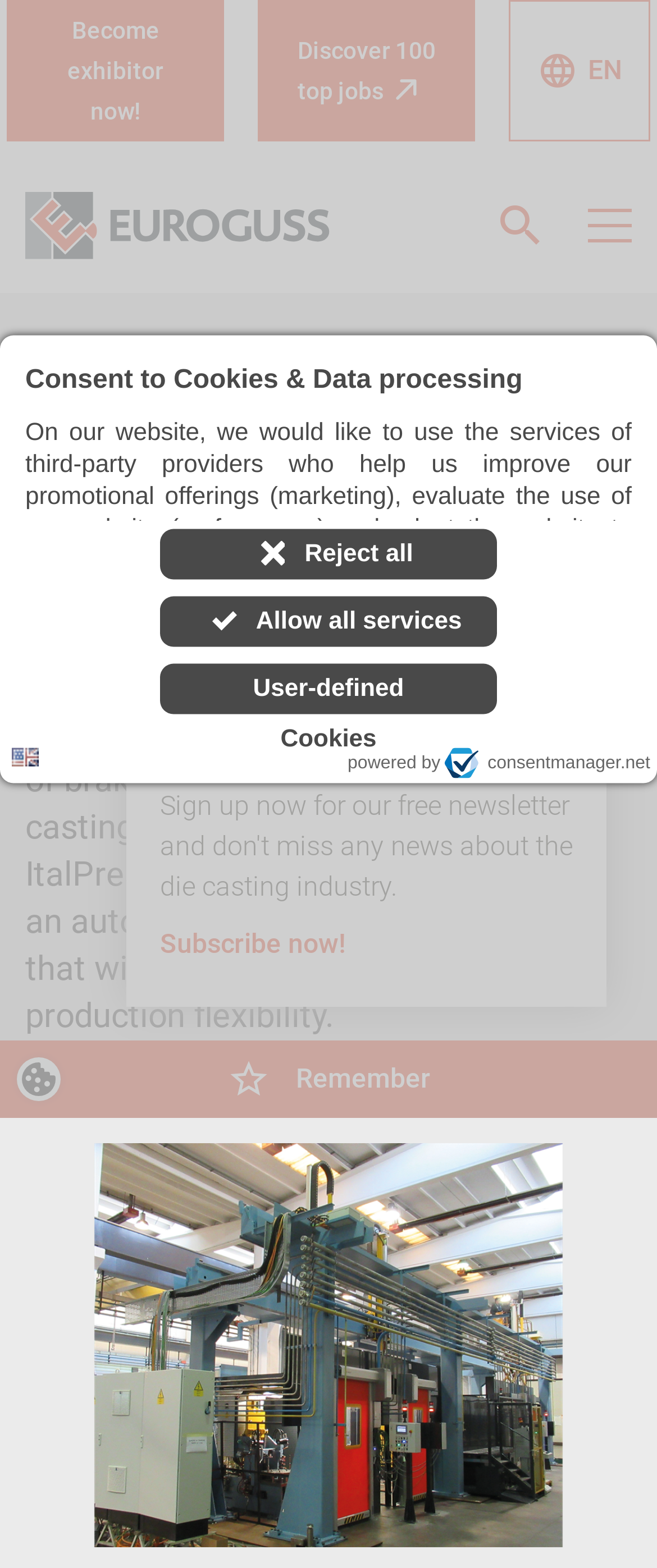What is the purpose of the checkbox 'Marketing'?
Please provide a single word or phrase answer based on the image.

To consent to marketing services